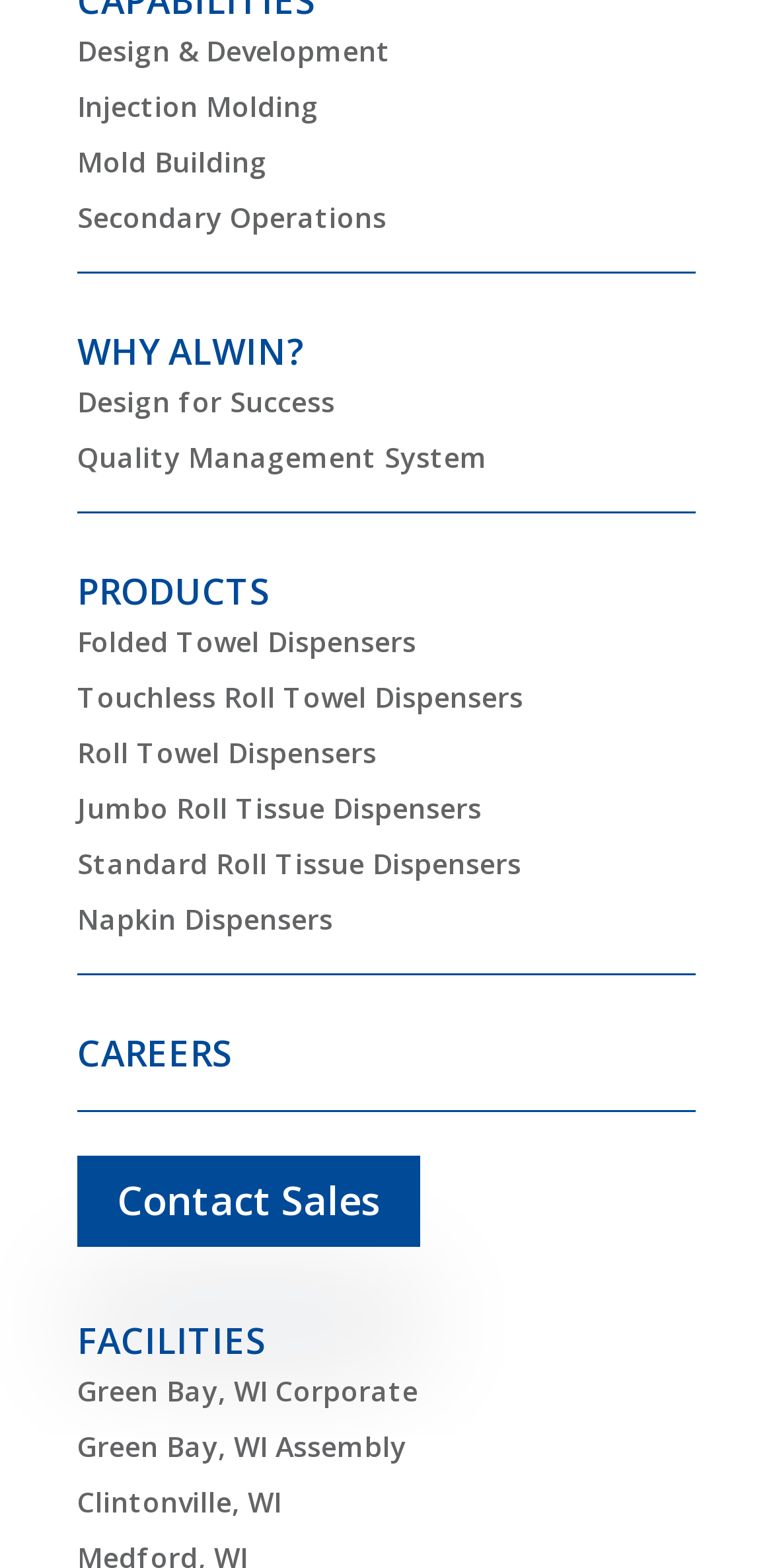Identify the bounding box of the HTML element described here: "Contact Sales". Provide the coordinates as four float numbers between 0 and 1: [left, top, right, bottom].

[0.1, 0.737, 0.544, 0.795]